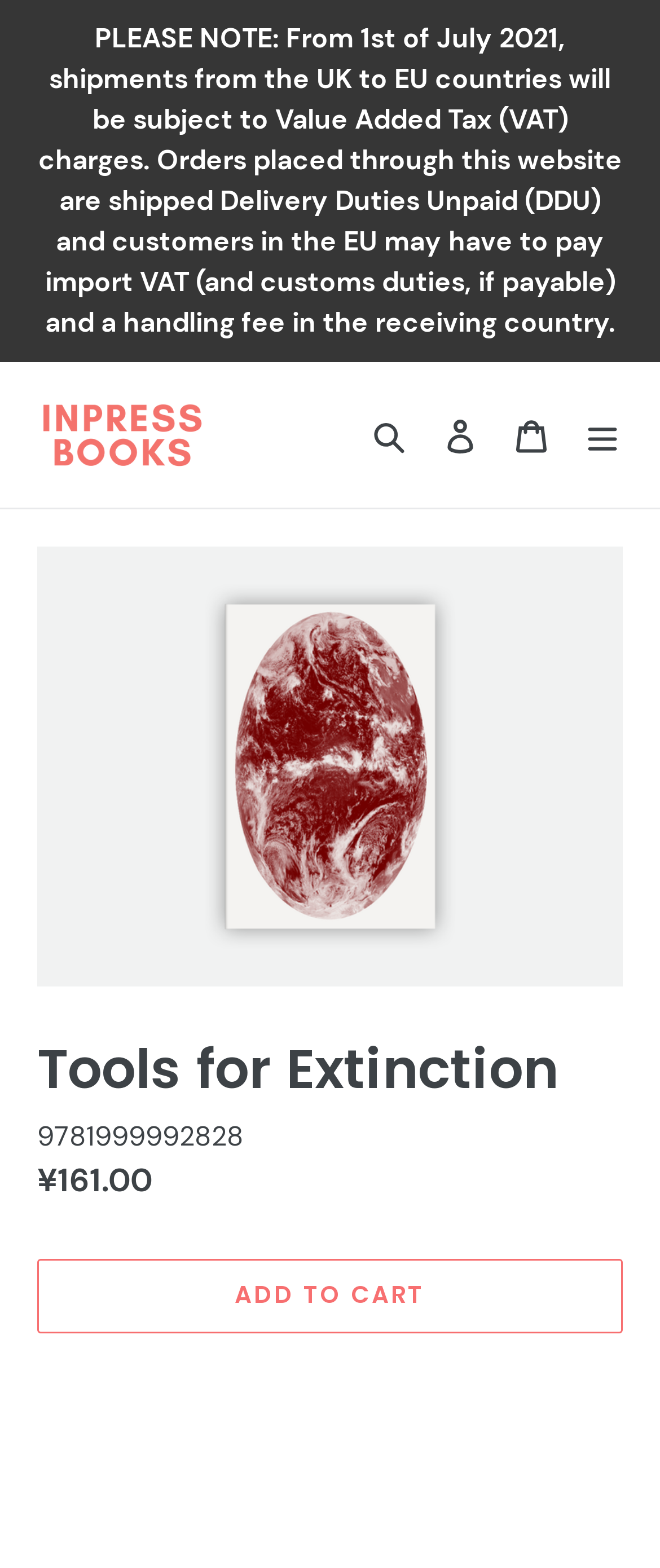Please provide a one-word or phrase answer to the question: 
What is the title of the book?

Tools for Extinction